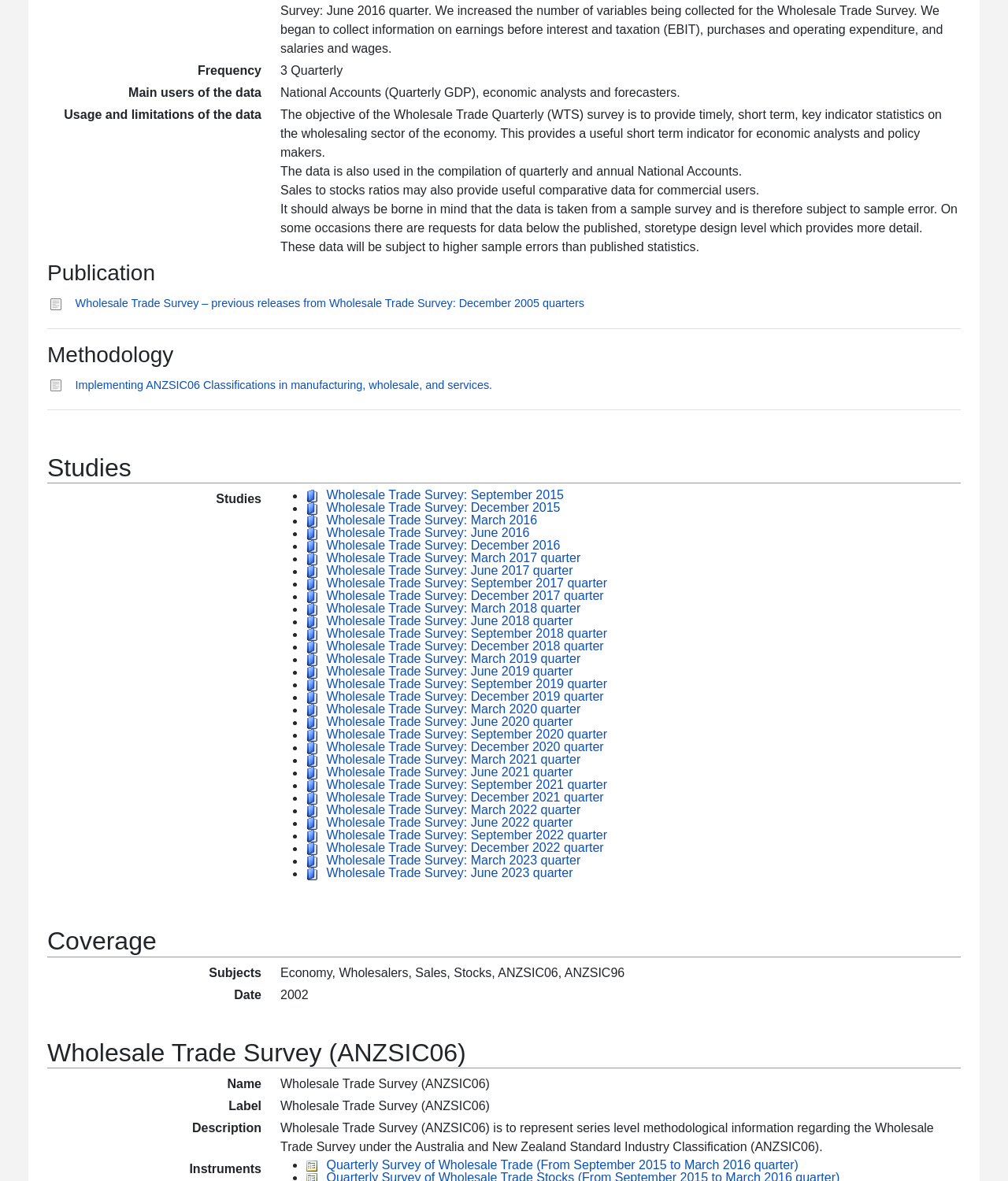Identify the bounding box coordinates for the region to click in order to carry out this instruction: "Read Implementing ANZSIC06 Classifications in manufacturing, wholesale, and services". Provide the coordinates using four float numbers between 0 and 1, formatted as [left, top, right, bottom].

[0.075, 0.319, 0.95, 0.344]